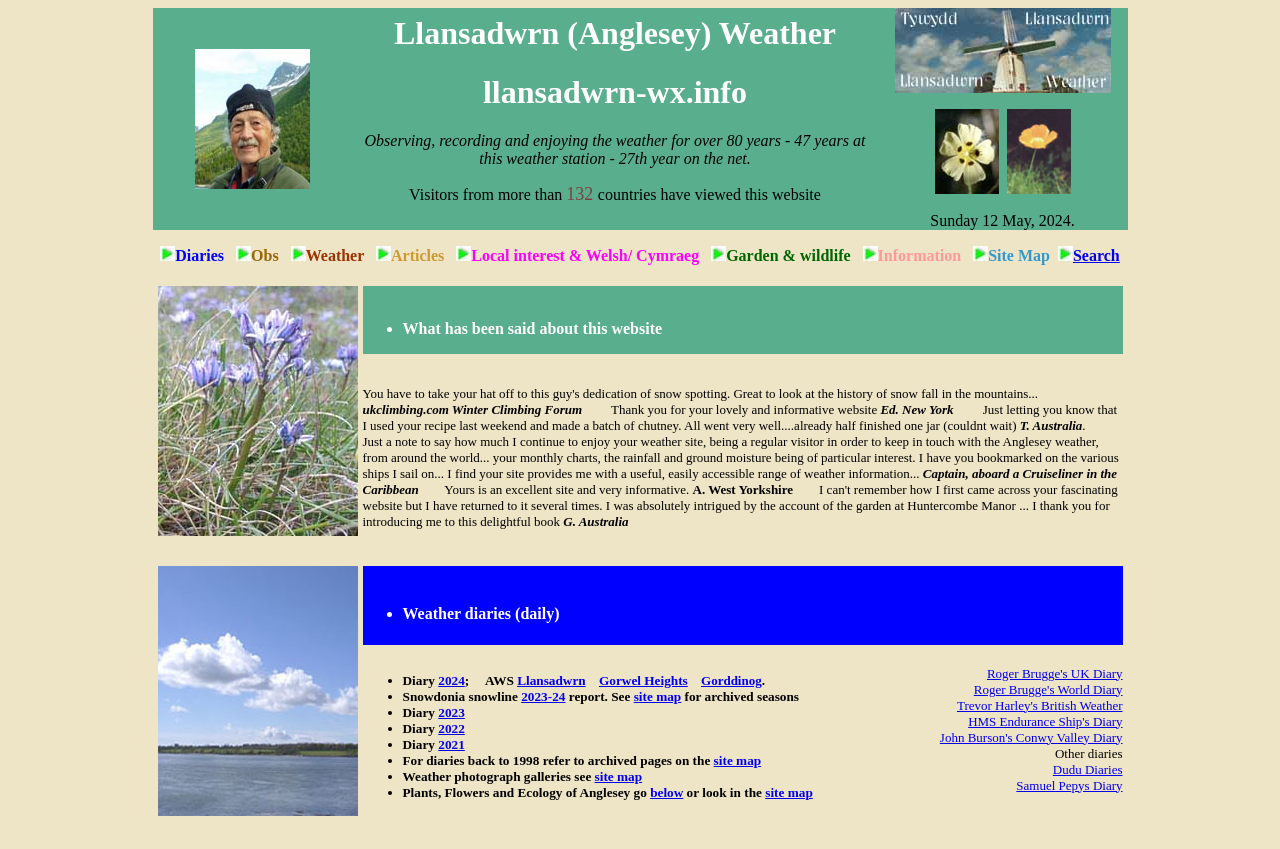Provide a short answer using a single word or phrase for the following question: 
How many years has the website been online?

27 years